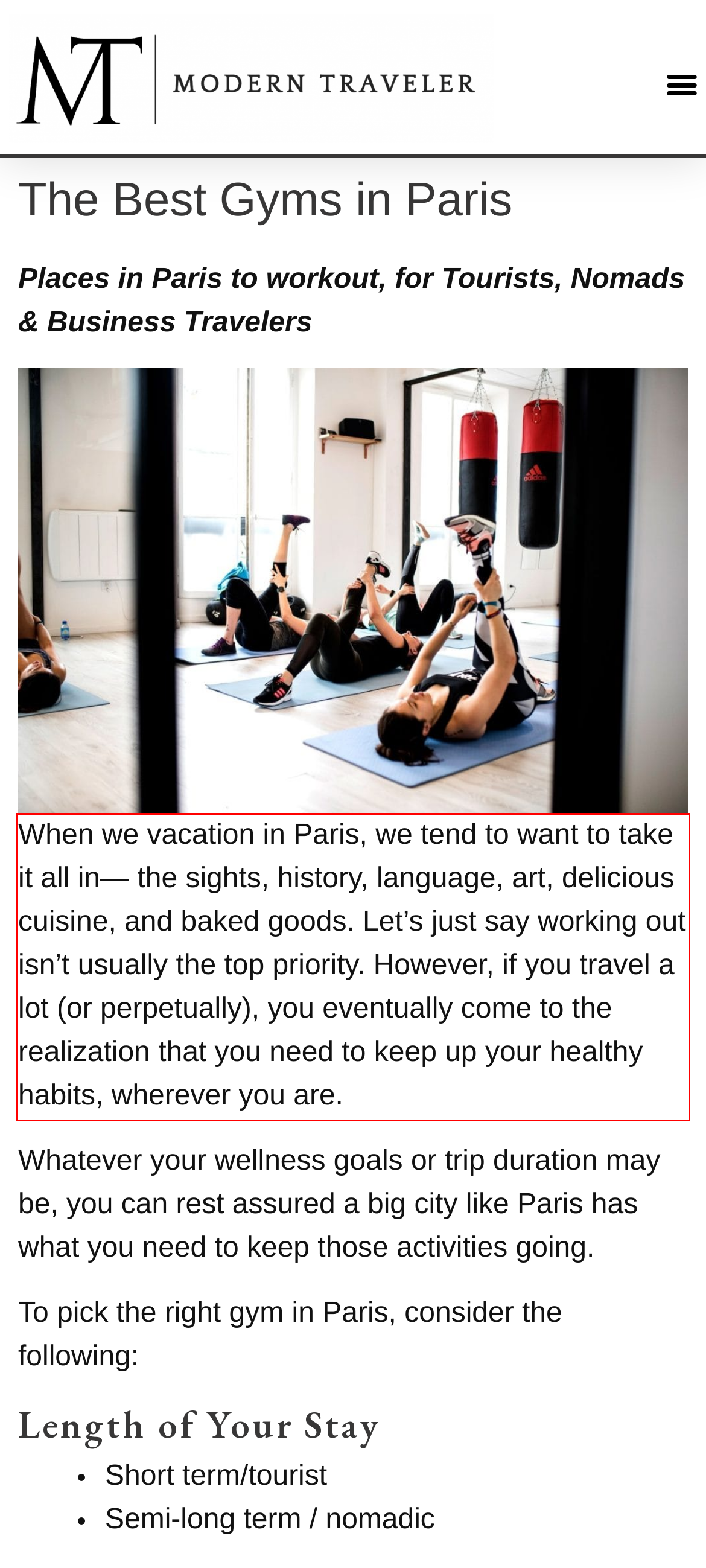Identify the red bounding box in the webpage screenshot and perform OCR to generate the text content enclosed.

When we vacation in Paris, we tend to want to take it all in— the sights, history, language, art, delicious cuisine, and baked goods. Let’s just say working out isn’t usually the top priority. However, if you travel a lot (or perpetually), you eventually come to the realization that you need to keep up your healthy habits, wherever you are.